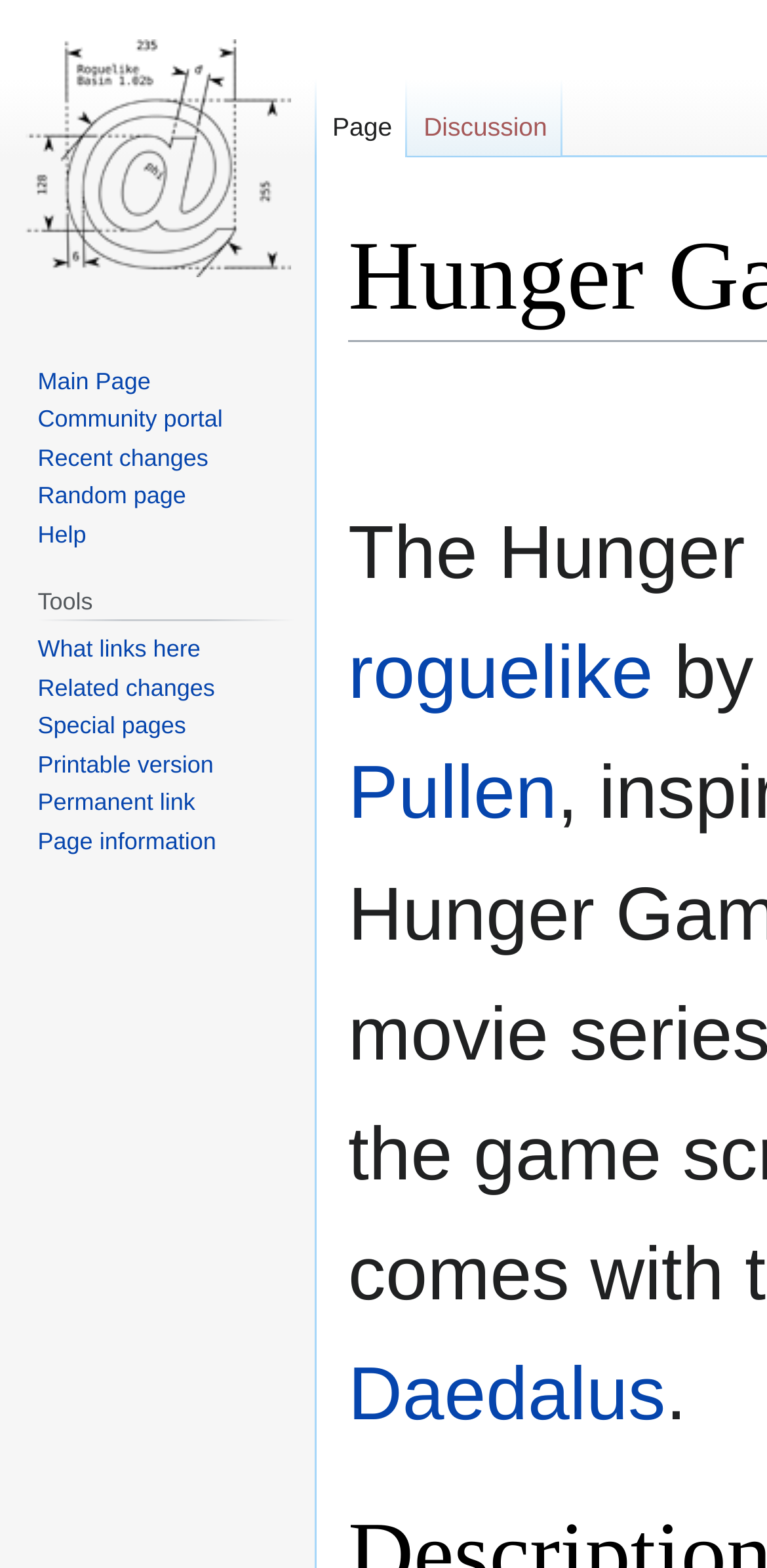Provide a brief response using a word or short phrase to this question:
What is the first link in the main content area?

roguelike